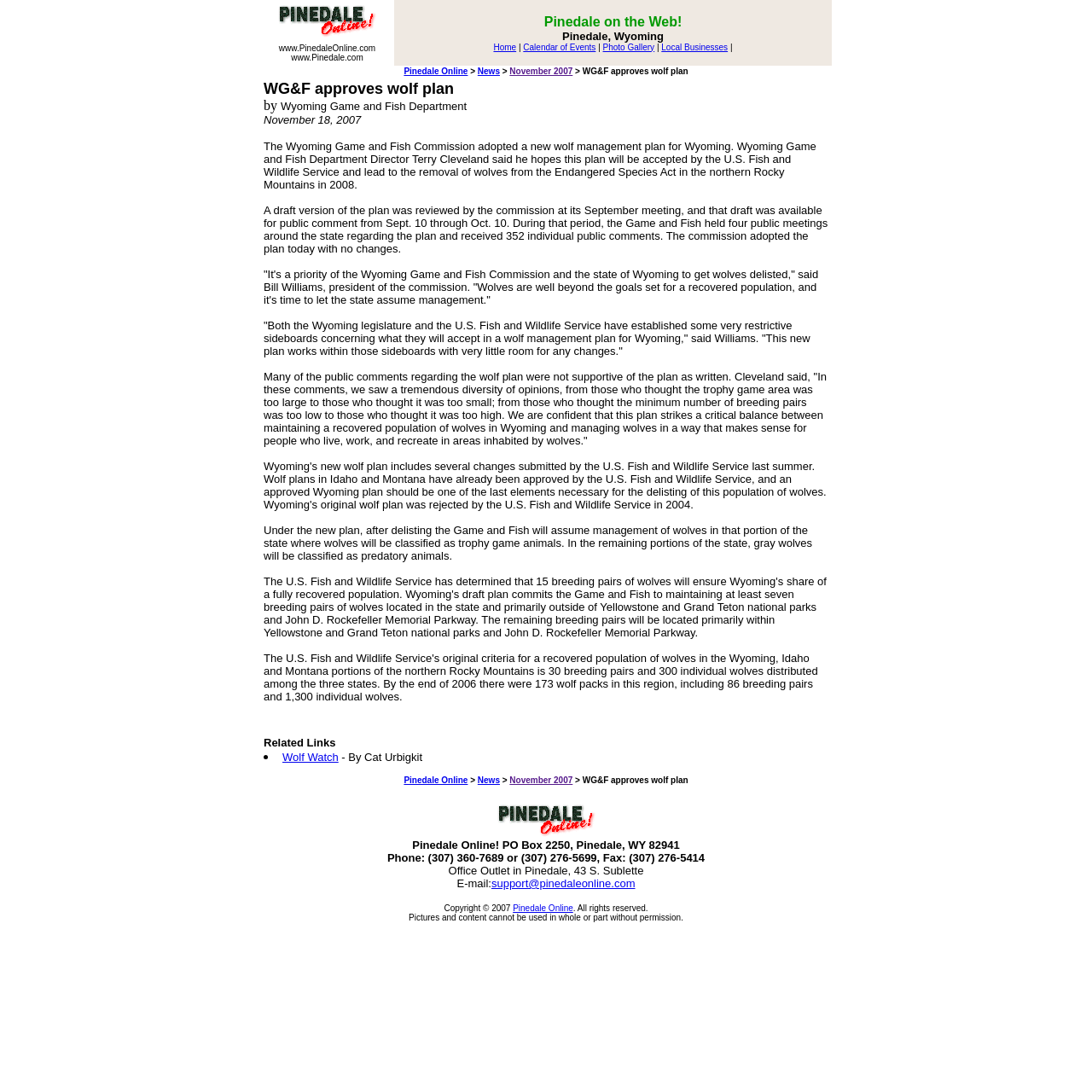Locate the bounding box coordinates of the clickable region necessary to complete the following instruction: "check Related Links". Provide the coordinates in the format of four float numbers between 0 and 1, i.e., [left, top, right, bottom].

[0.241, 0.67, 0.39, 0.7]